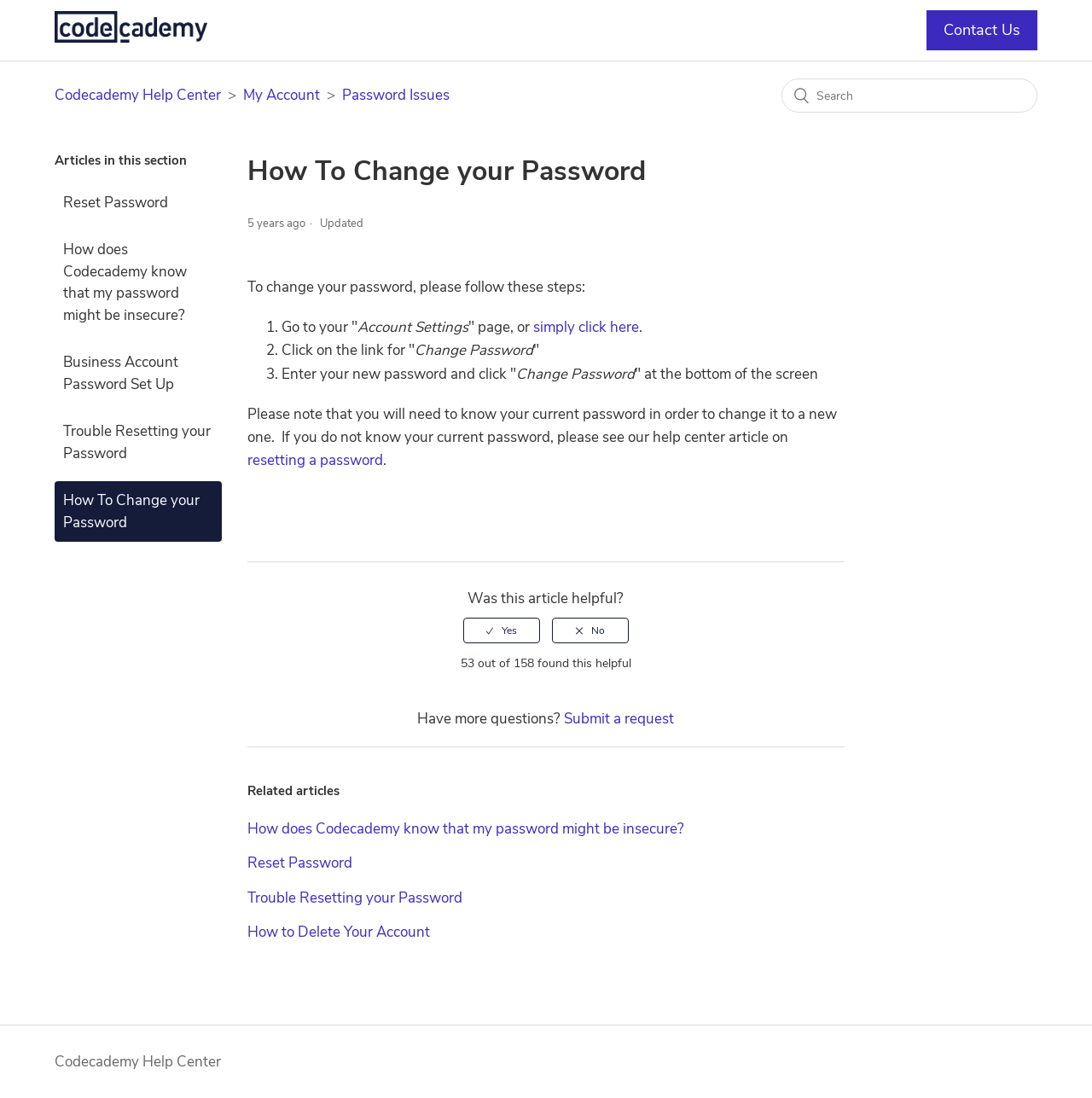Identify the bounding box coordinates for the UI element described as follows: title="Yes". Use the format (top-left x, top-left y, bottom-right x, bottom-right y) and ensure all values are floating point numbers between 0 and 1.

[0.424, 0.563, 0.495, 0.586]